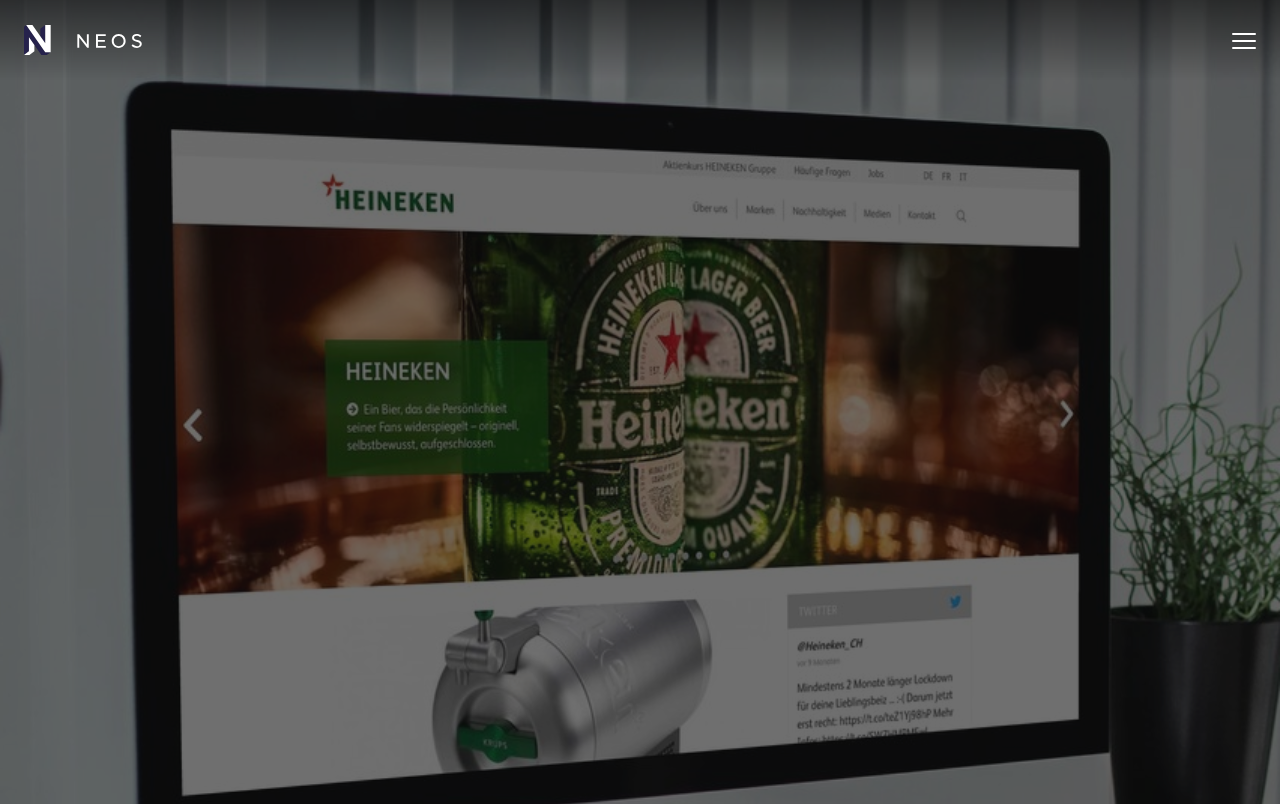Determine the bounding box coordinates of the UI element described by: "parent_node: Why Neos CMS?".

[0.962, 0.039, 0.981, 0.061]